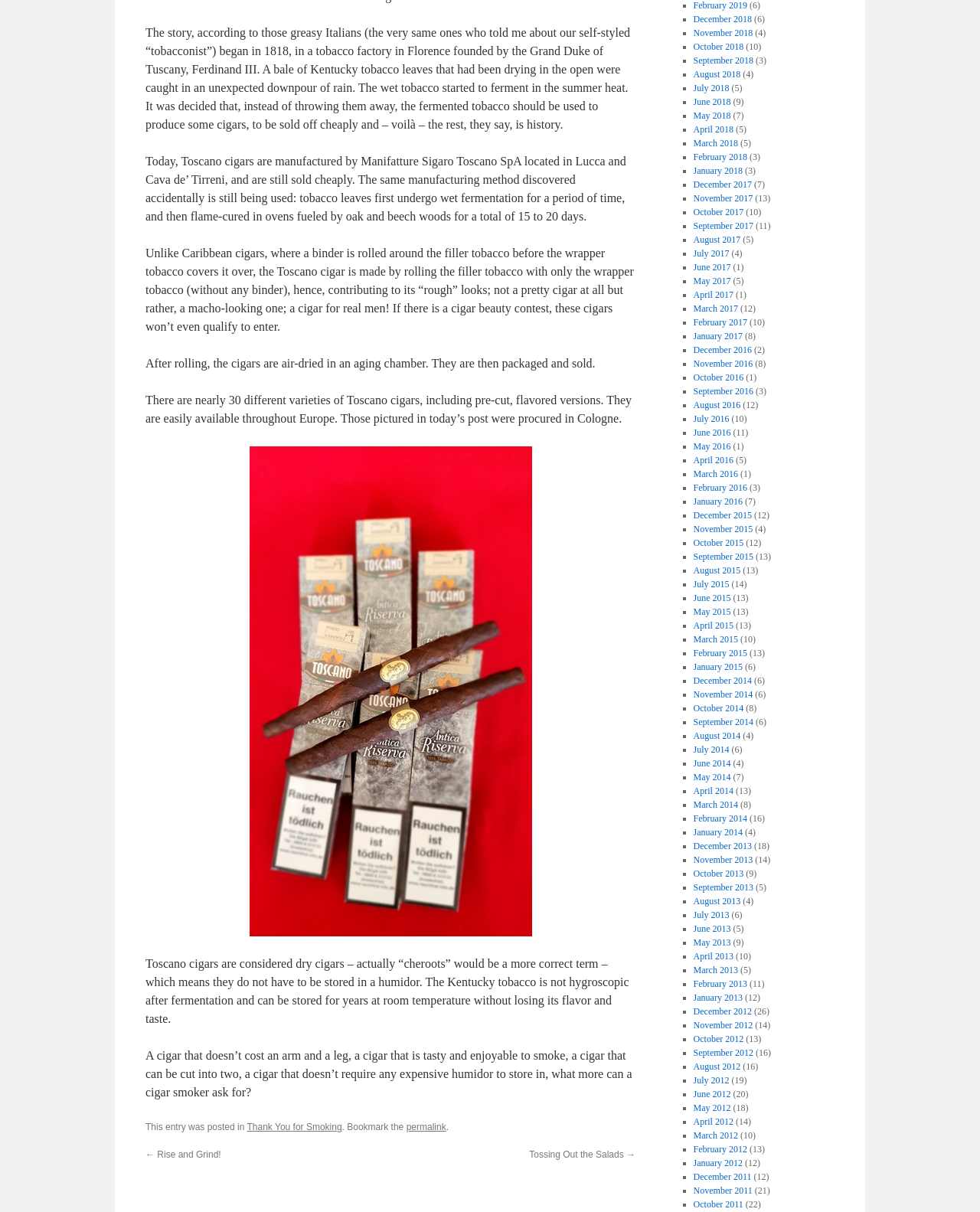Kindly respond to the following question with a single word or a brief phrase: 
Do Toscano cigars need to be stored in a humidor?

No